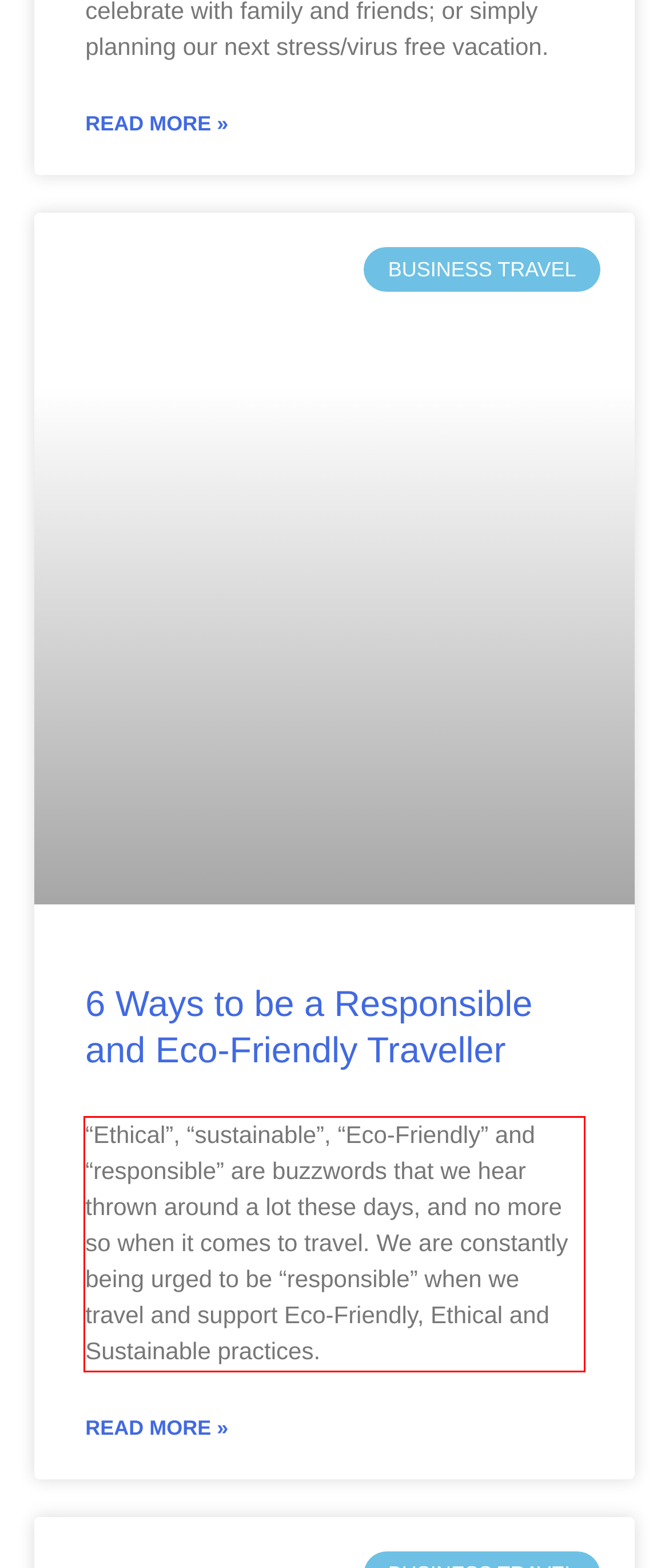You have a screenshot of a webpage with a red bounding box. Use OCR to generate the text contained within this red rectangle.

“Ethical”, “sustainable”, “Eco-Friendly” and “responsible” are buzzwords that we hear thrown around a lot these days, and no more so when it comes to travel. We are constantly being urged to be “responsible” when we travel and support Eco-Friendly, Ethical and Sustainable practices.